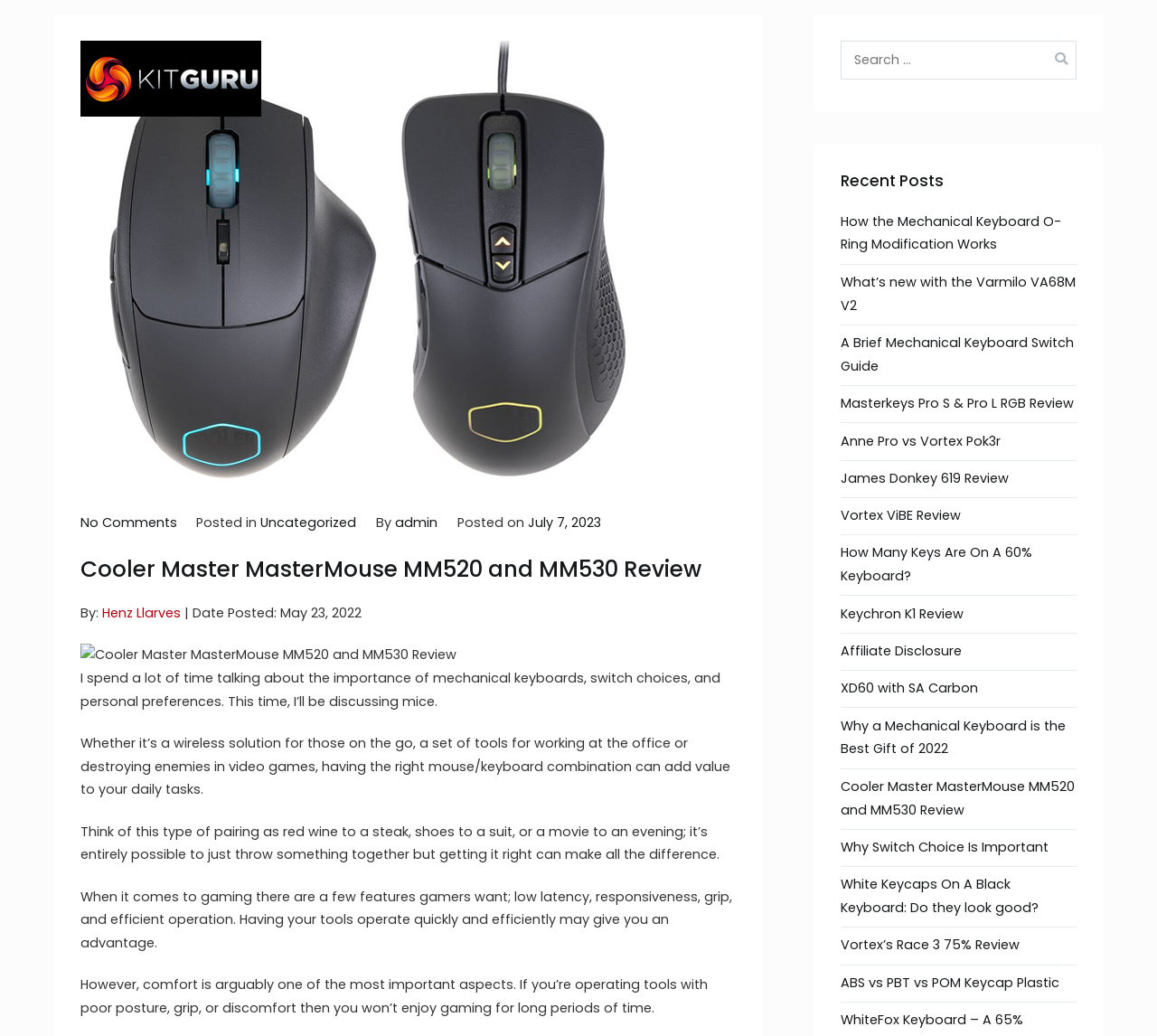Determine the bounding box coordinates for the UI element described. Format the coordinates as (top-left x, top-left y, bottom-right x, bottom-right y) and ensure all values are between 0 and 1. Element description: Uncategorized

[0.225, 0.496, 0.308, 0.513]